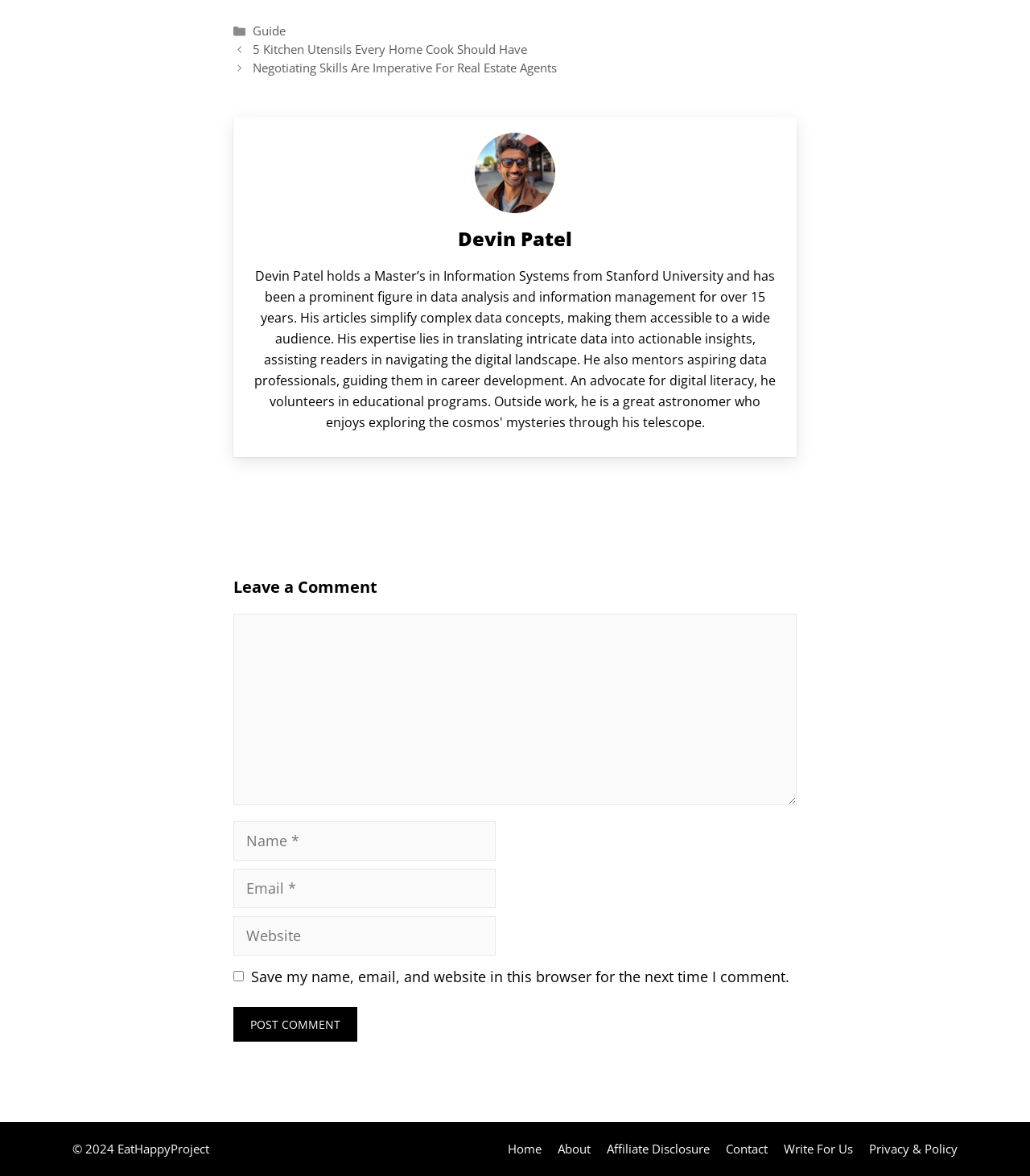Indicate the bounding box coordinates of the element that needs to be clicked to satisfy the following instruction: "Click on the 'Guide' link". The coordinates should be four float numbers between 0 and 1, i.e., [left, top, right, bottom].

[0.246, 0.019, 0.278, 0.033]